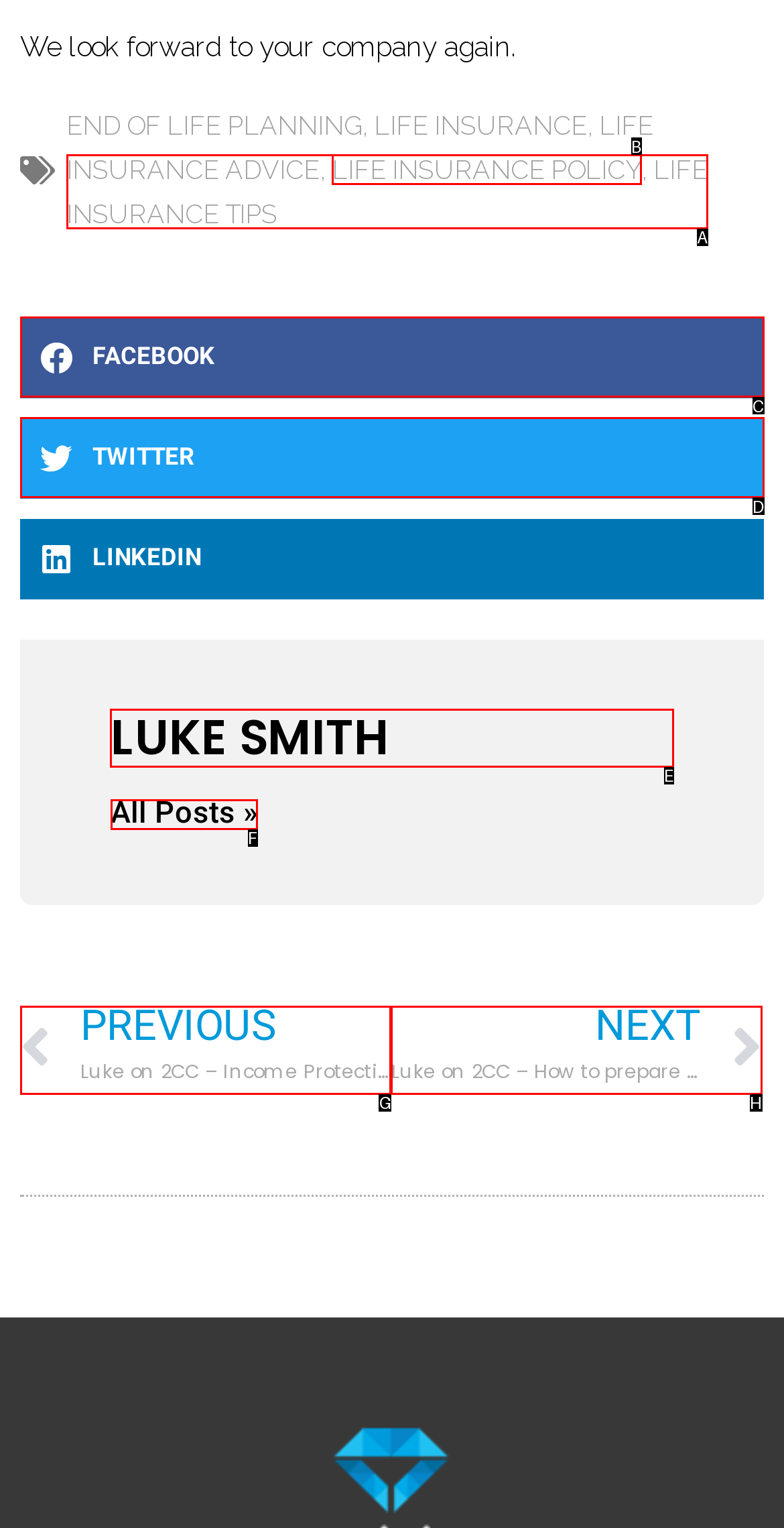Select the letter of the option that should be clicked to achieve the specified task: View LUKE SMITH's profile. Respond with just the letter.

E